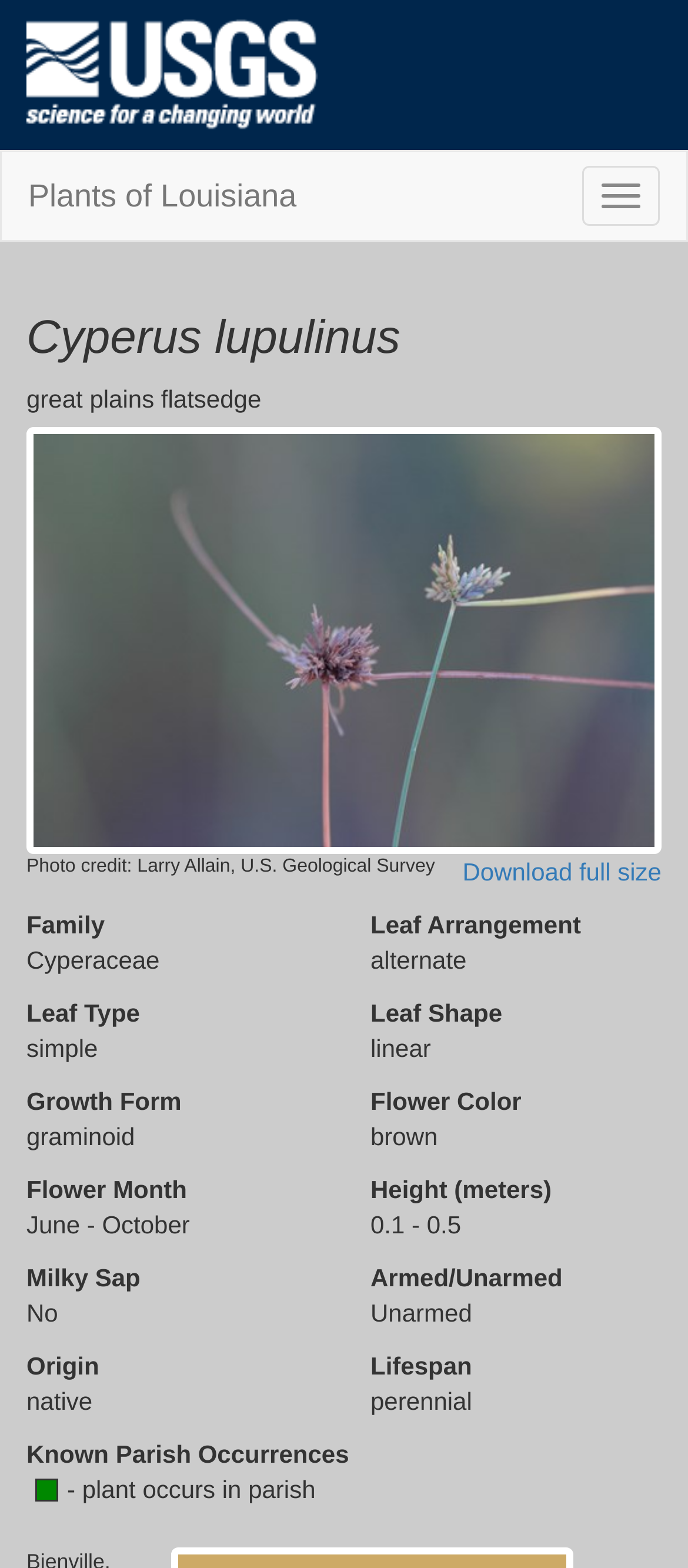What is the photo credit for the image?
We need a detailed and meticulous answer to the question.

The photo credit for the image can be found in the static text element 'Photo credit: Larry Allain, U.S. Geological Survey' which is located below the image, indicating that the image was taken by Larry Allain and is courtesy of the U.S. Geological Survey.